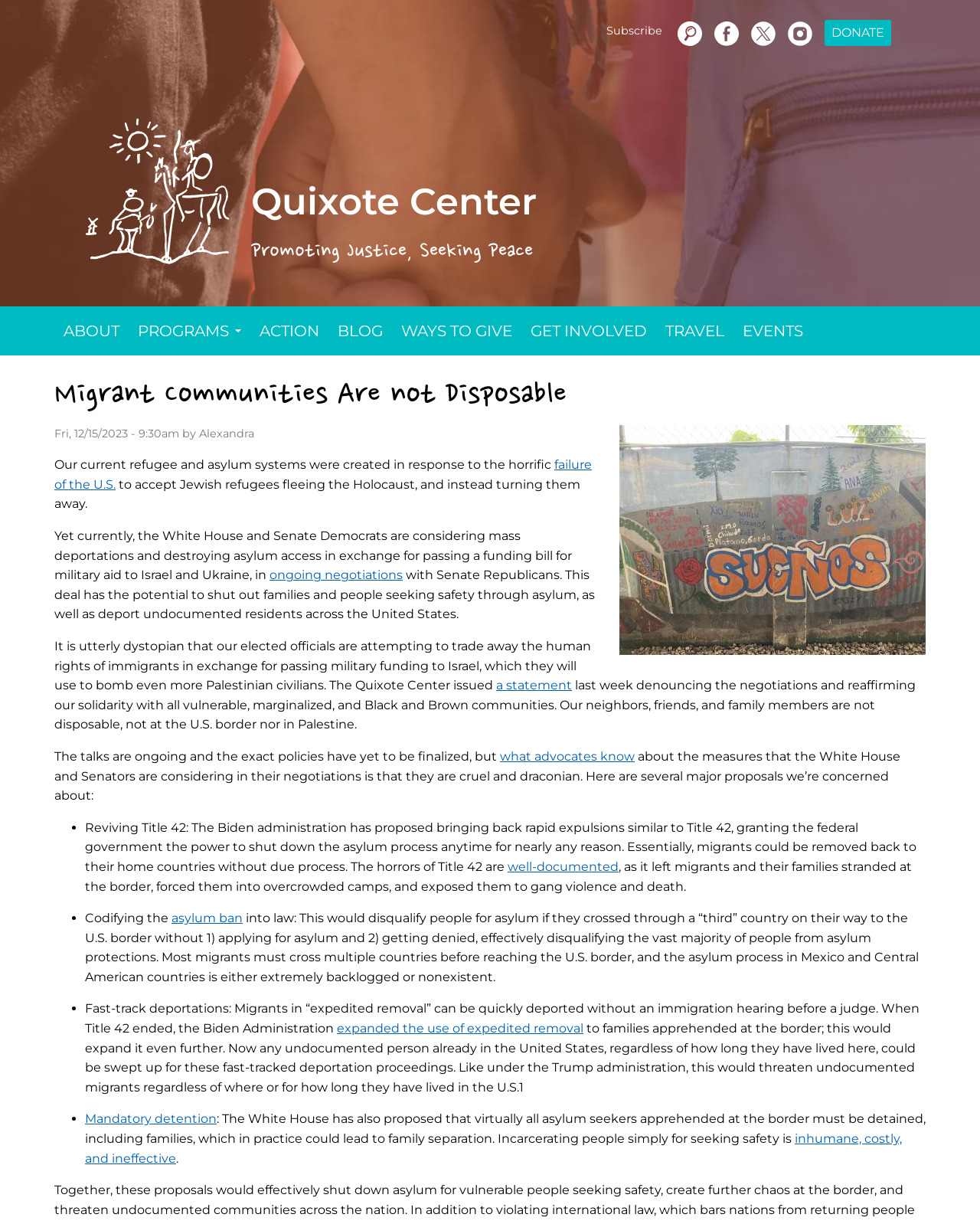Specify the bounding box coordinates of the element's region that should be clicked to achieve the following instruction: "Search for something". The bounding box coordinates consist of four float numbers between 0 and 1, in the format [left, top, right, bottom].

[0.691, 0.018, 0.716, 0.038]